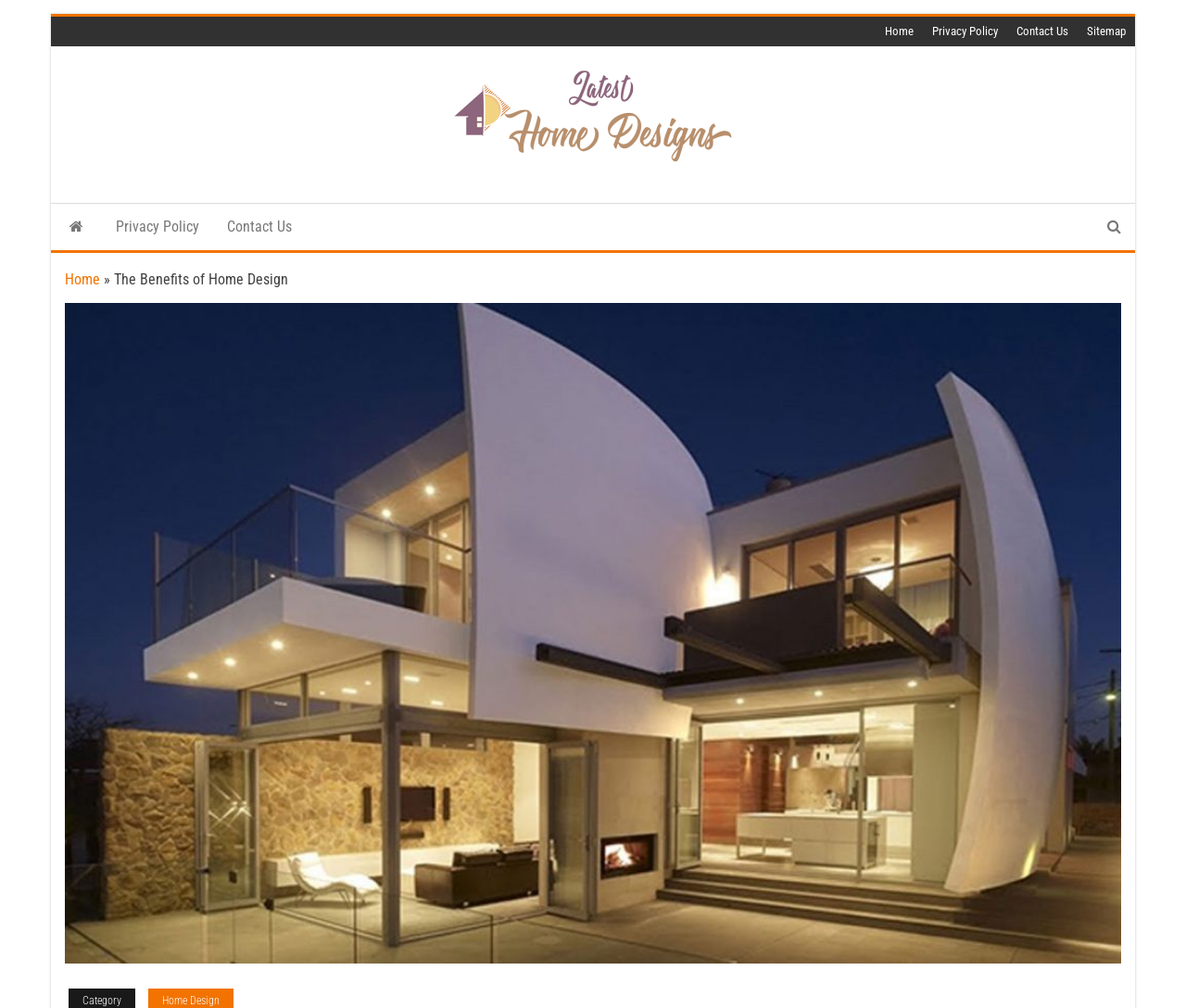Carefully examine the image and provide an in-depth answer to the question: What is the theme of the image on the webpage?

The image on the webpage has a description 'The Benefits of Home Design' which suggests that the theme of the image is related to Home Design. The image is likely to be an illustration or a photograph showcasing a home design concept or idea.